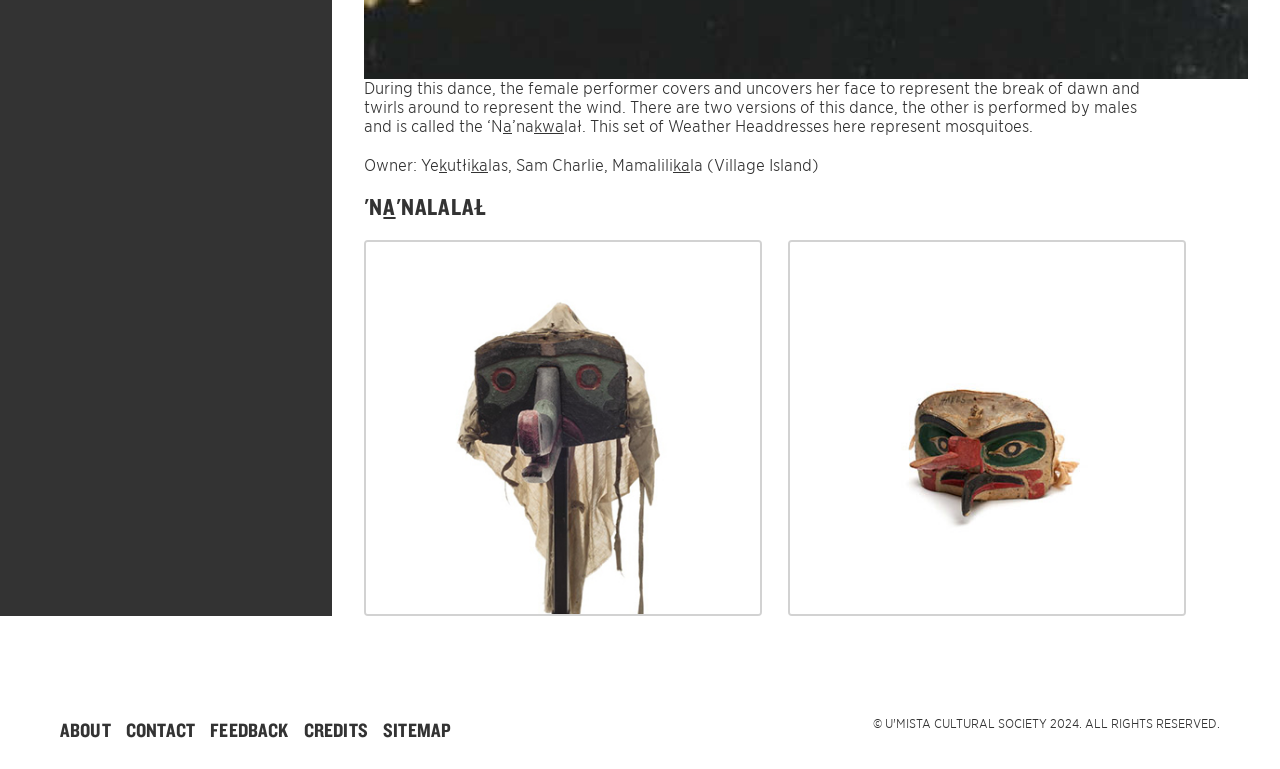Identify the bounding box coordinates for the region to click in order to carry out this instruction: "View the ABOUT page". Provide the coordinates using four float numbers between 0 and 1, formatted as [left, top, right, bottom].

[0.047, 0.934, 0.087, 0.965]